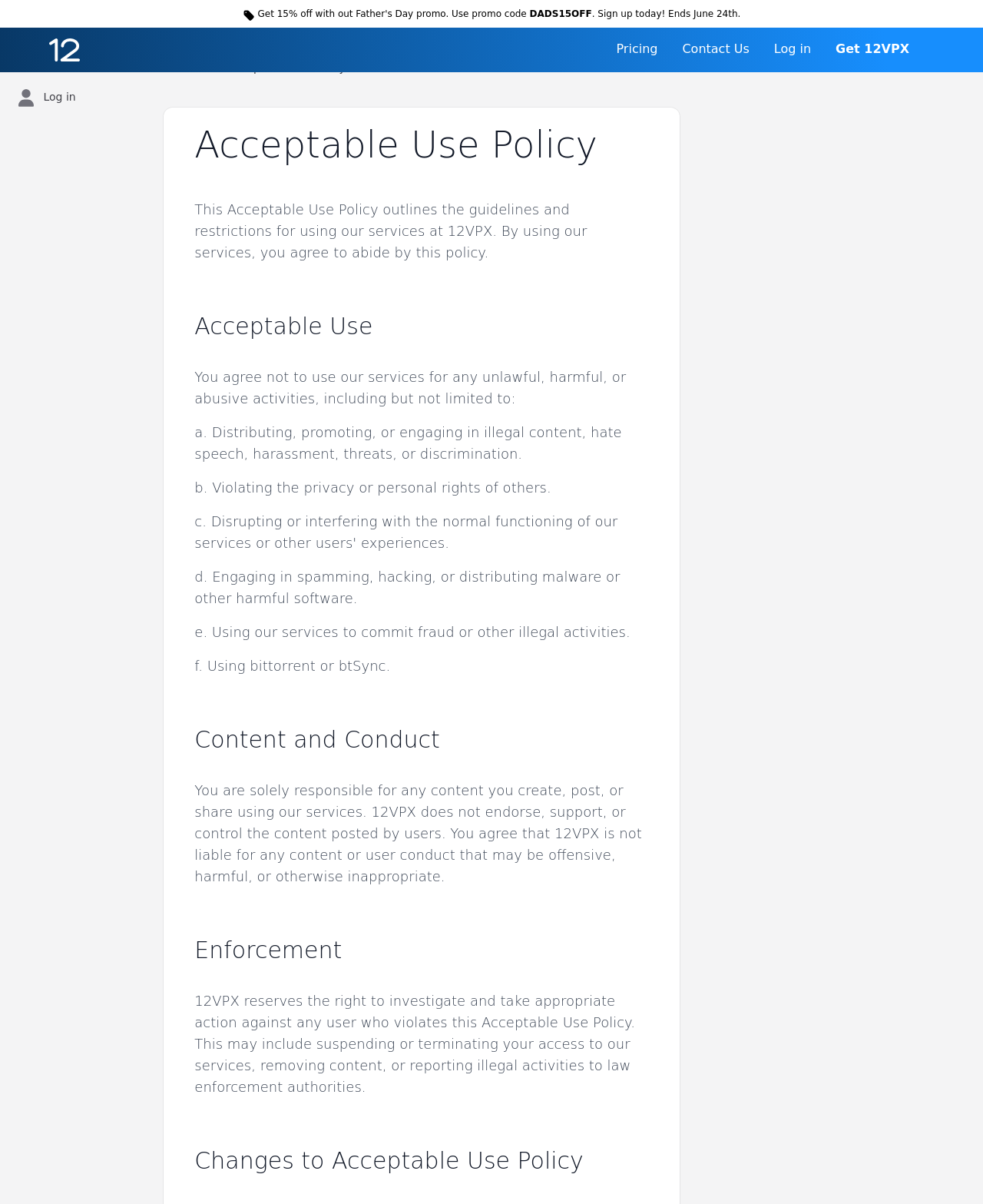Given the webpage screenshot and the description, determine the bounding box coordinates (top-left x, top-left y, bottom-right x, bottom-right y) that define the location of the UI element matching this description: Log in

[0.012, 0.069, 0.142, 0.094]